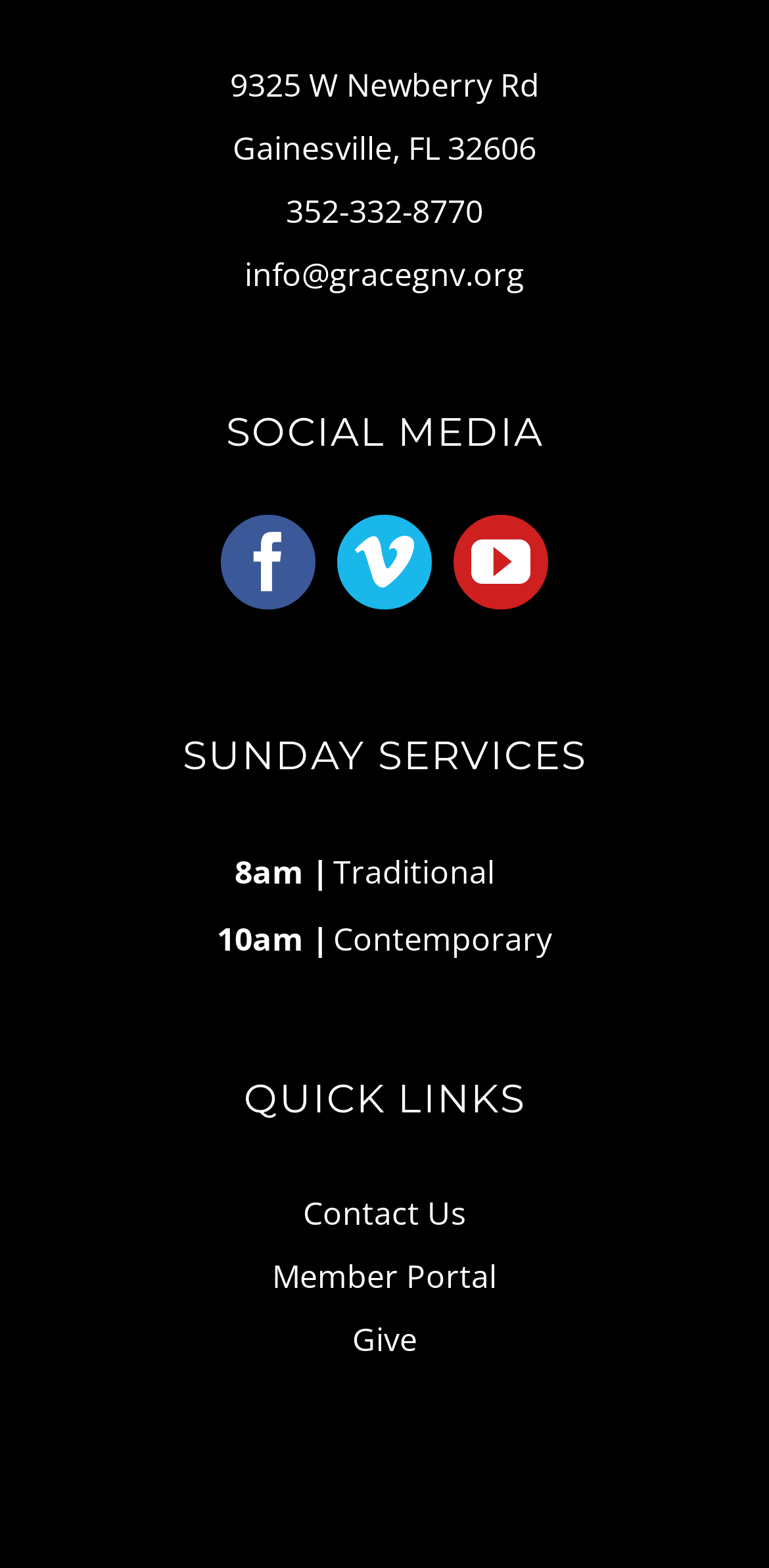Using the description "Member Portal", locate and provide the bounding box of the UI element.

[0.354, 0.801, 0.646, 0.828]